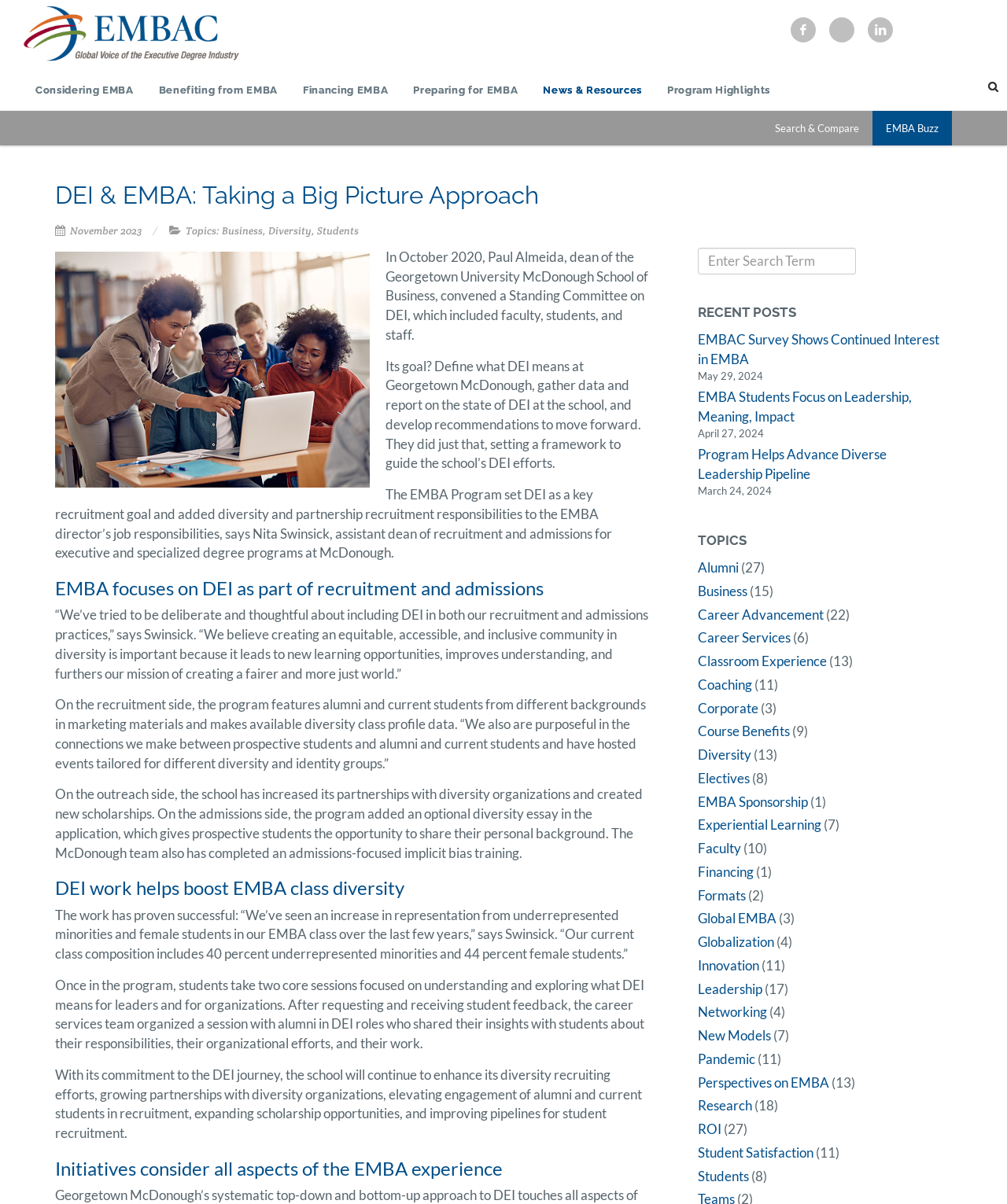Please indicate the bounding box coordinates of the element's region to be clicked to achieve the instruction: "Explore the 'EMBA Buzz' section". Provide the coordinates as four float numbers between 0 and 1, i.e., [left, top, right, bottom].

[0.866, 0.092, 0.945, 0.121]